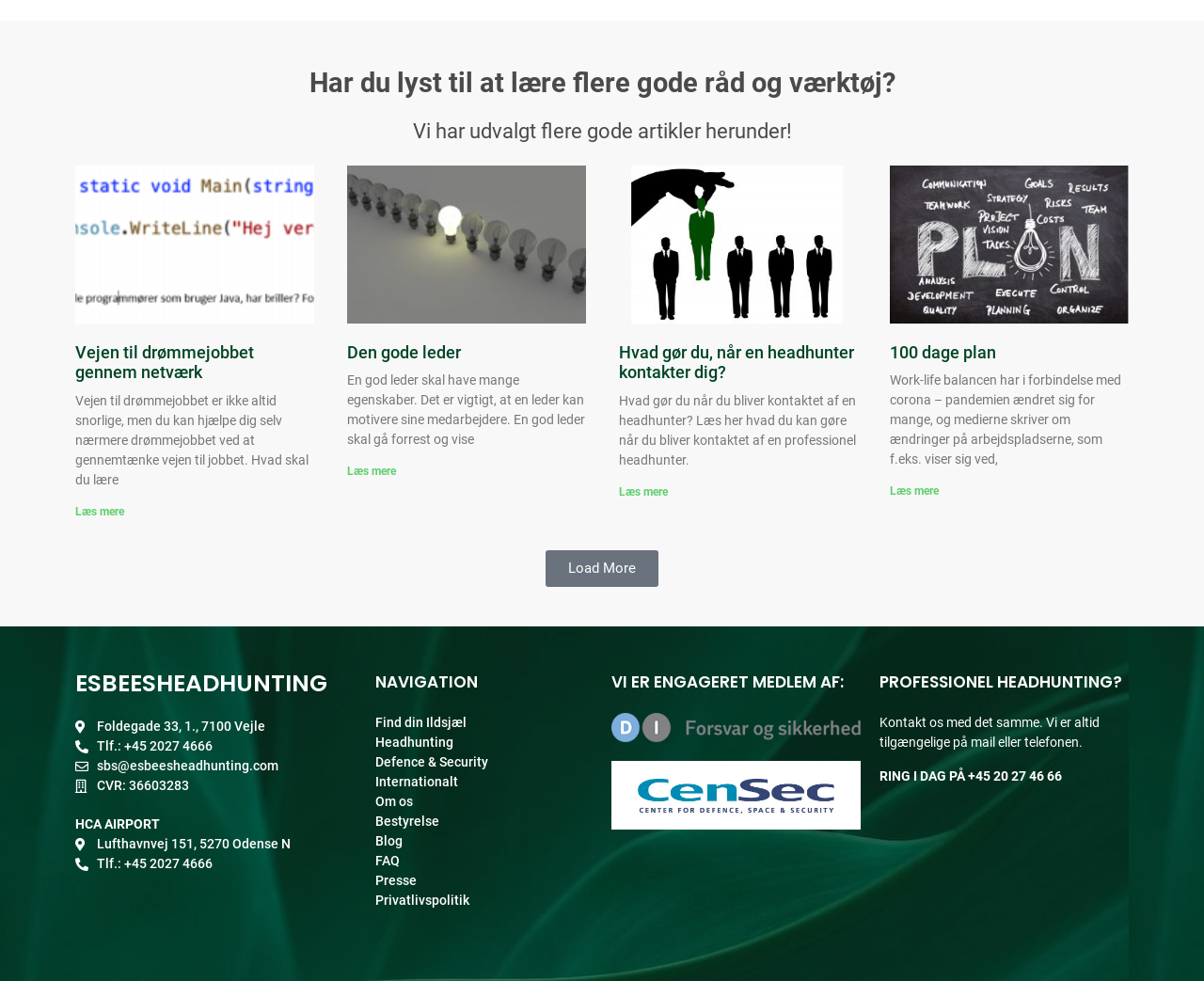Please specify the bounding box coordinates for the clickable region that will help you carry out the instruction: "Find din Ildsjæl".

[0.312, 0.727, 0.492, 0.747]